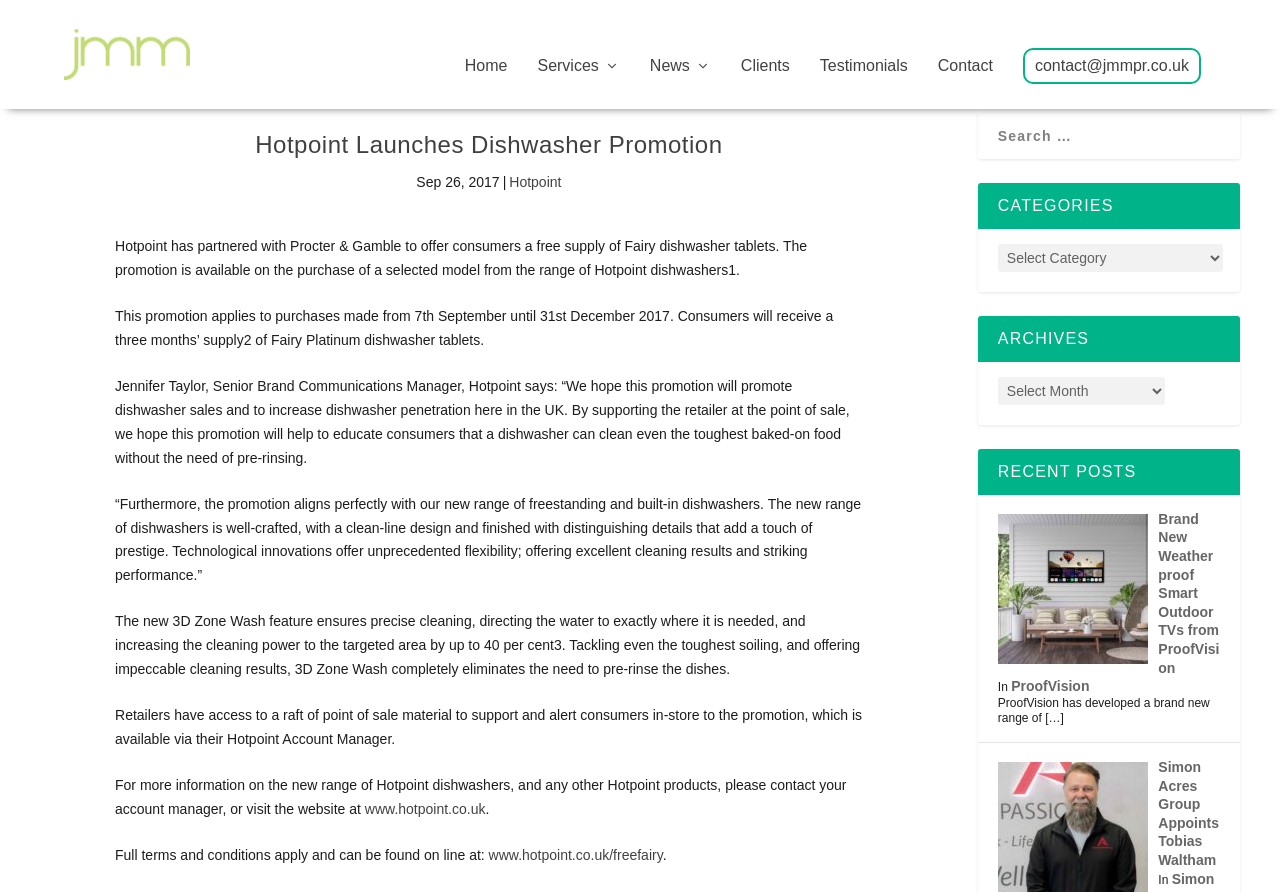Determine the bounding box coordinates of the area to click in order to meet this instruction: "Read the 'Brand New Weatherproof Smart Outdoor TVs from ProofVision' post".

[0.905, 0.592, 0.953, 0.777]